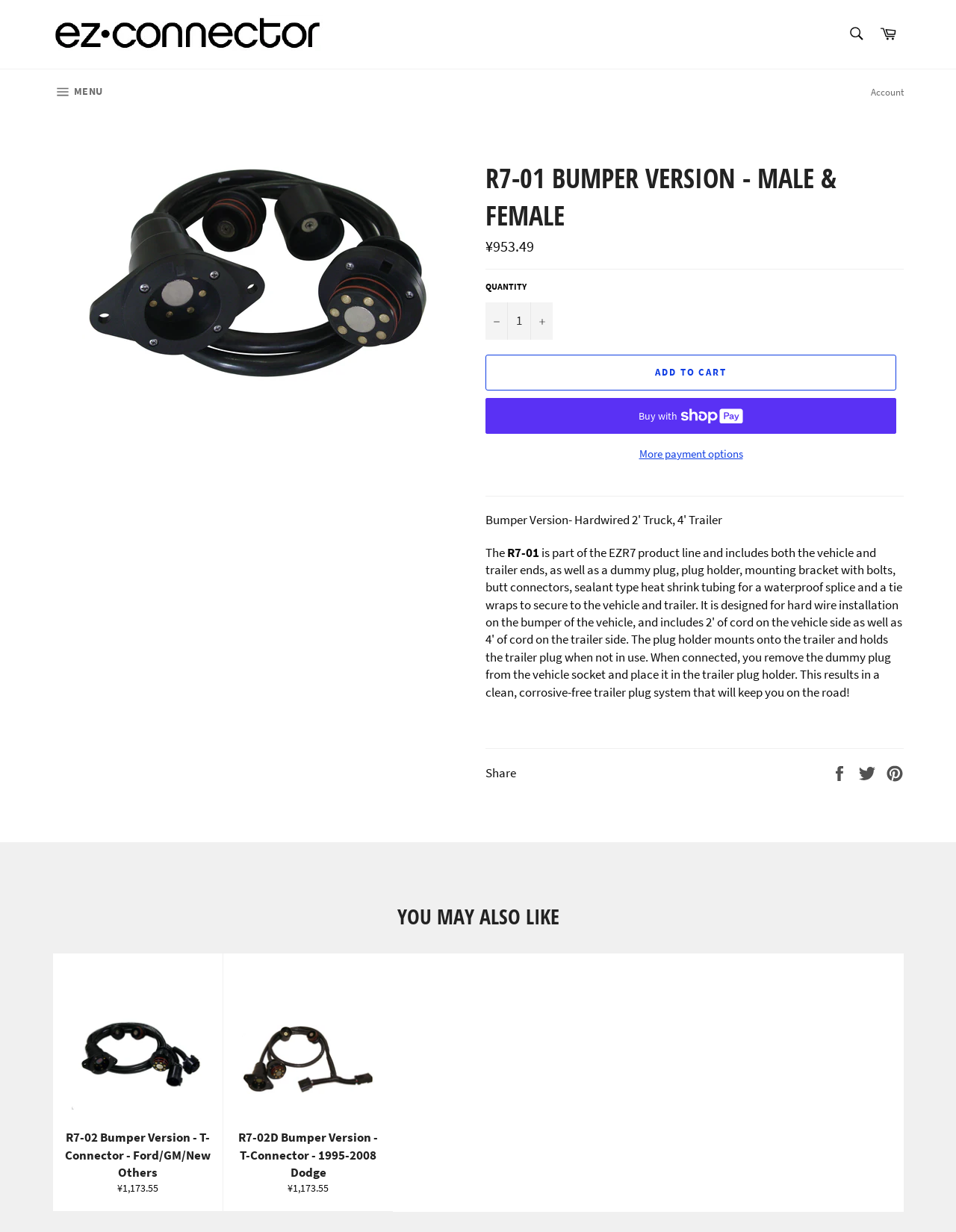Locate the bounding box coordinates of the element that should be clicked to fulfill the instruction: "View account information".

[0.903, 0.058, 0.953, 0.093]